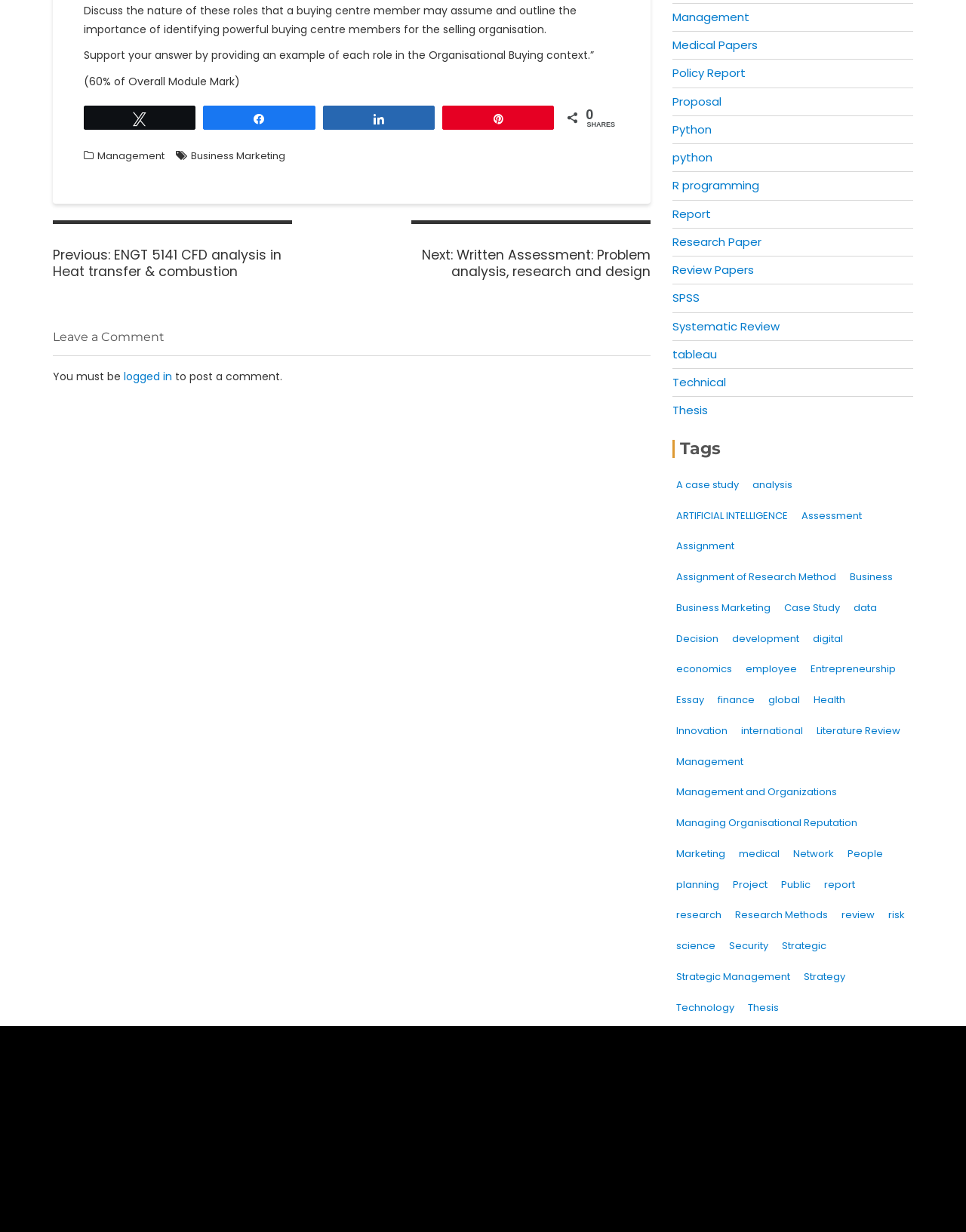What is the title of the previous post?
Please use the image to provide a one-word or short phrase answer.

ENGT 5141 CFD analysis in Heat transfer & combustion